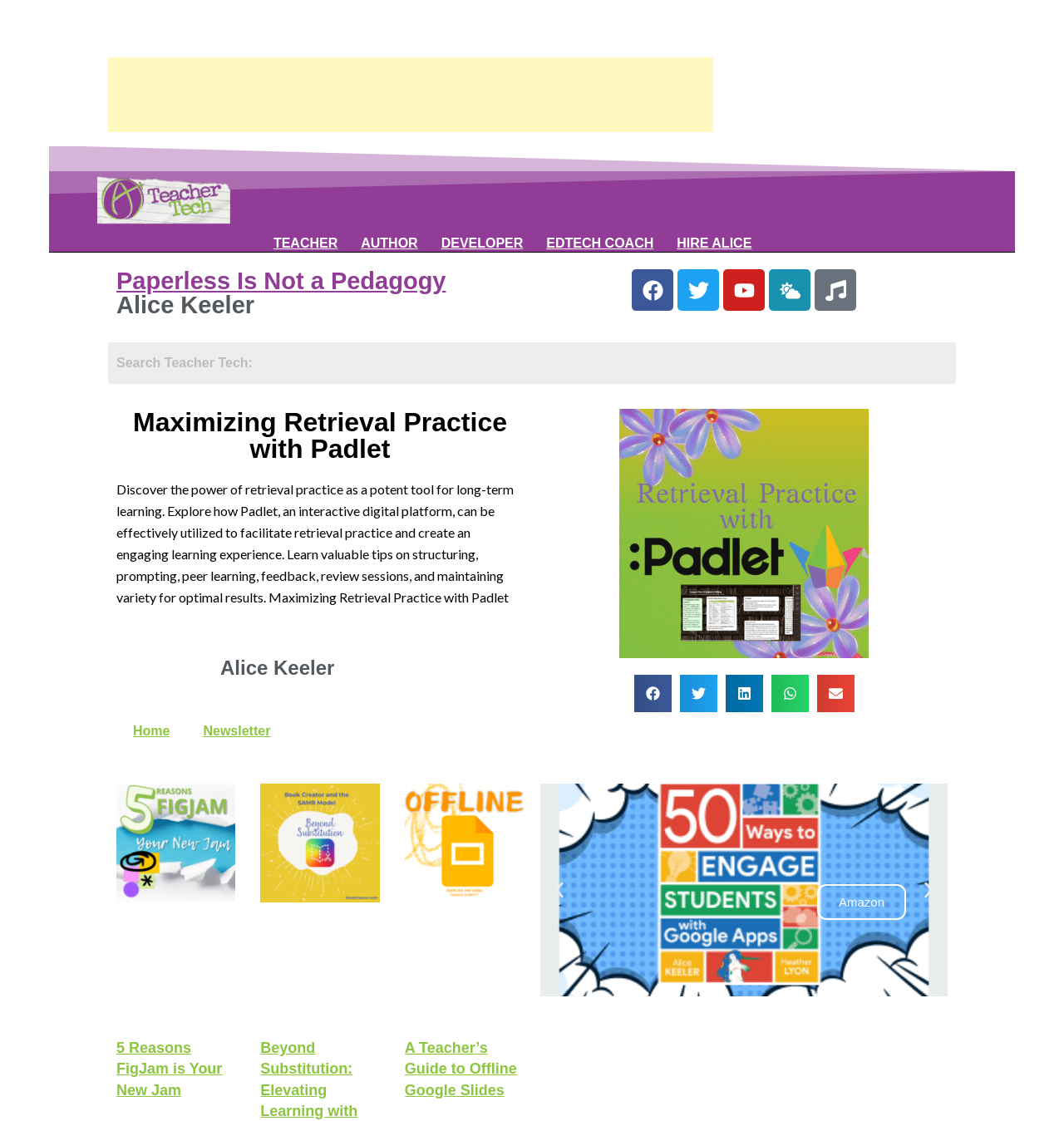What social media platforms are available for sharing?
Using the information from the image, give a concise answer in one word or a short phrase.

Facebook, Twitter, LinkedIn, WhatsApp